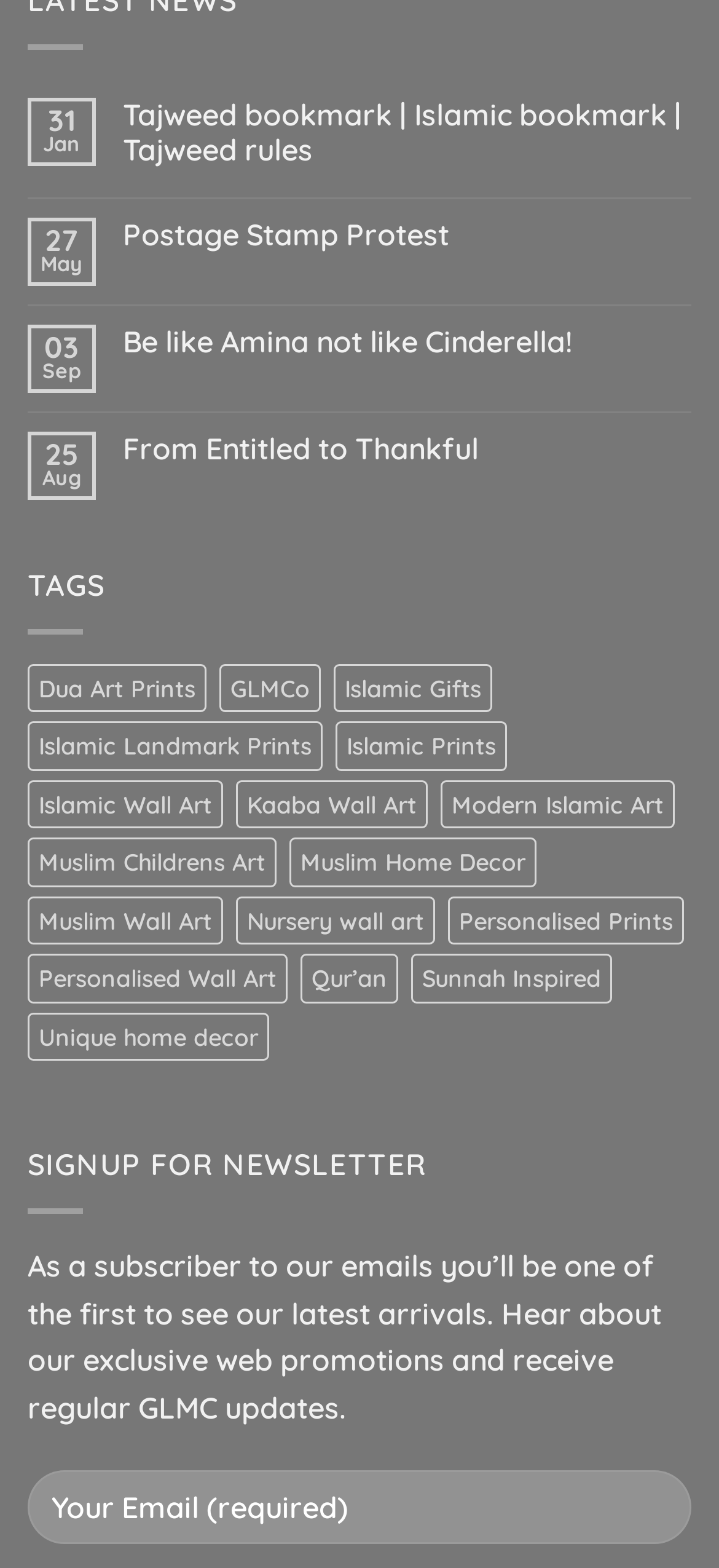Please predict the bounding box coordinates of the element's region where a click is necessary to complete the following instruction: "Click on the 'Personalised Wall Art (21 products)' link". The coordinates should be represented by four float numbers between 0 and 1, i.e., [left, top, right, bottom].

[0.038, 0.608, 0.4, 0.639]